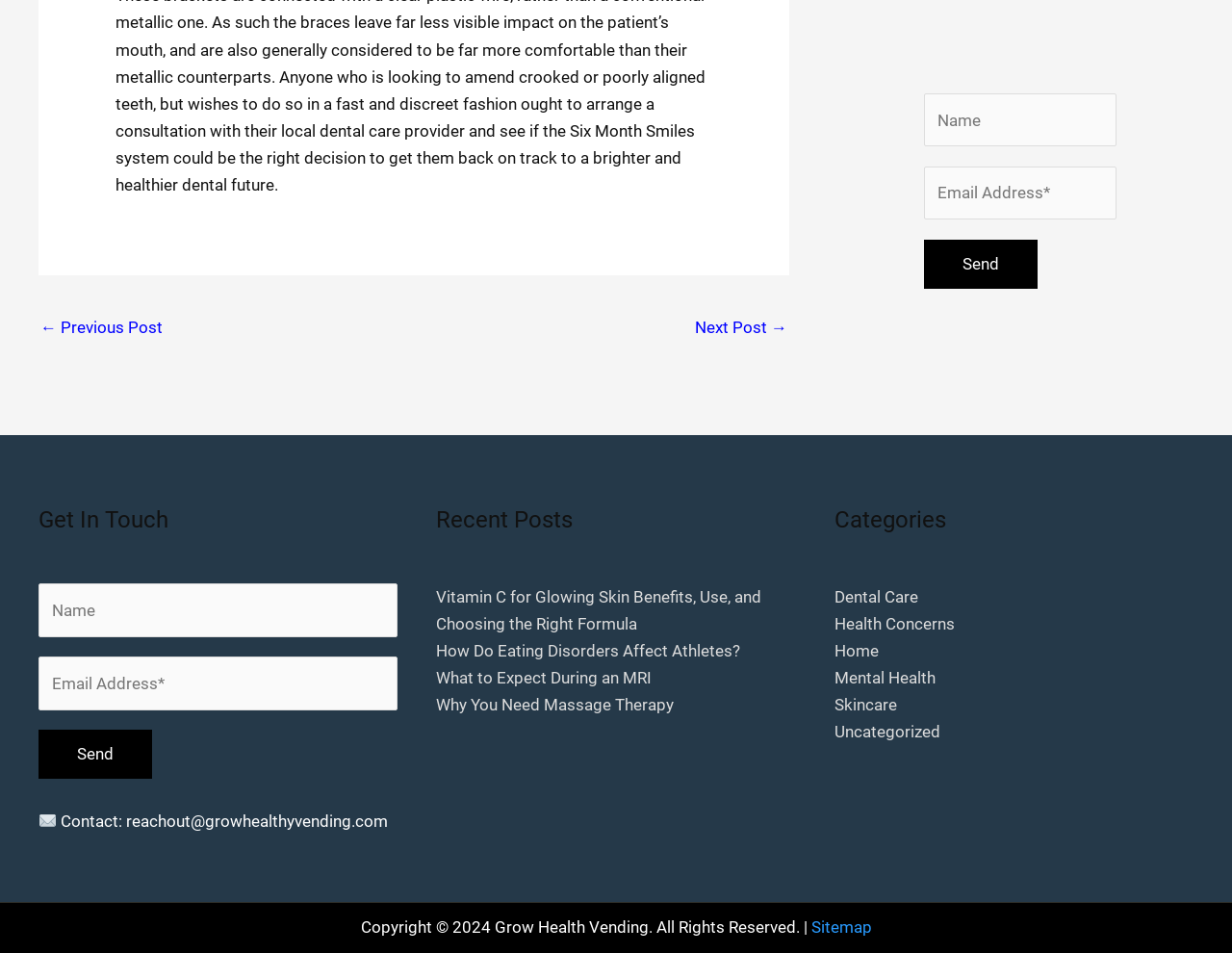Pinpoint the bounding box coordinates of the area that must be clicked to complete this instruction: "click the 'Next Post →' link".

[0.564, 0.325, 0.639, 0.365]